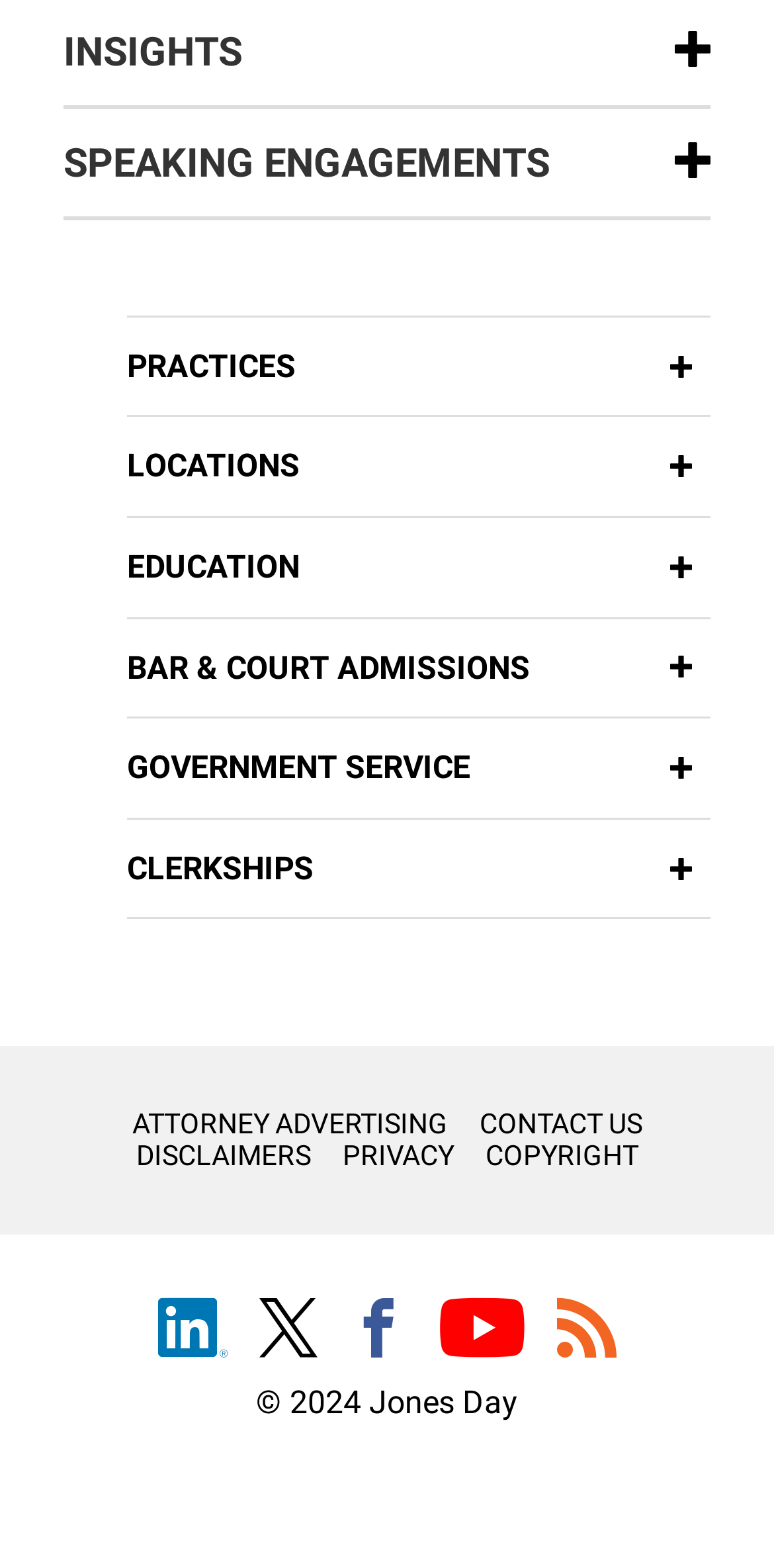Using the information in the image, give a detailed answer to the following question: What is the theme of the news articles on the webpage?

I inferred this answer by looking at the text of the news articles on the webpage, which include titles such as 'Atlas Air defeats mass-action litigation in federal court over its COVID-19 vaccine policies' and 'U.S. Supreme Court Modifies Title VII's Adverse Action Standard'. These titles suggest that the news articles are related to legal news and updates.